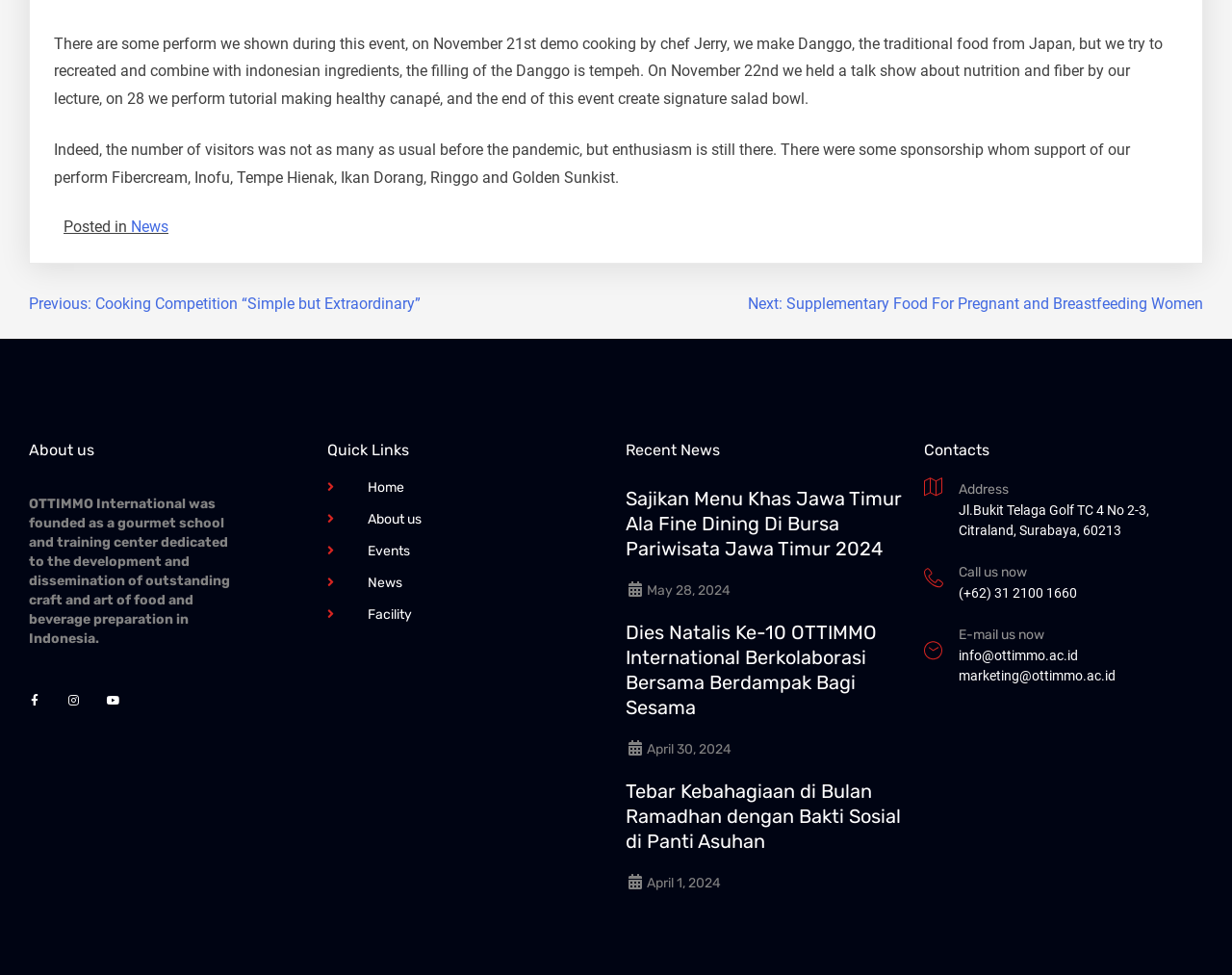Please identify the bounding box coordinates of the element's region that I should click in order to complete the following instruction: "Open the 'Join us' submenu". The bounding box coordinates consist of four float numbers between 0 and 1, i.e., [left, top, right, bottom].

None